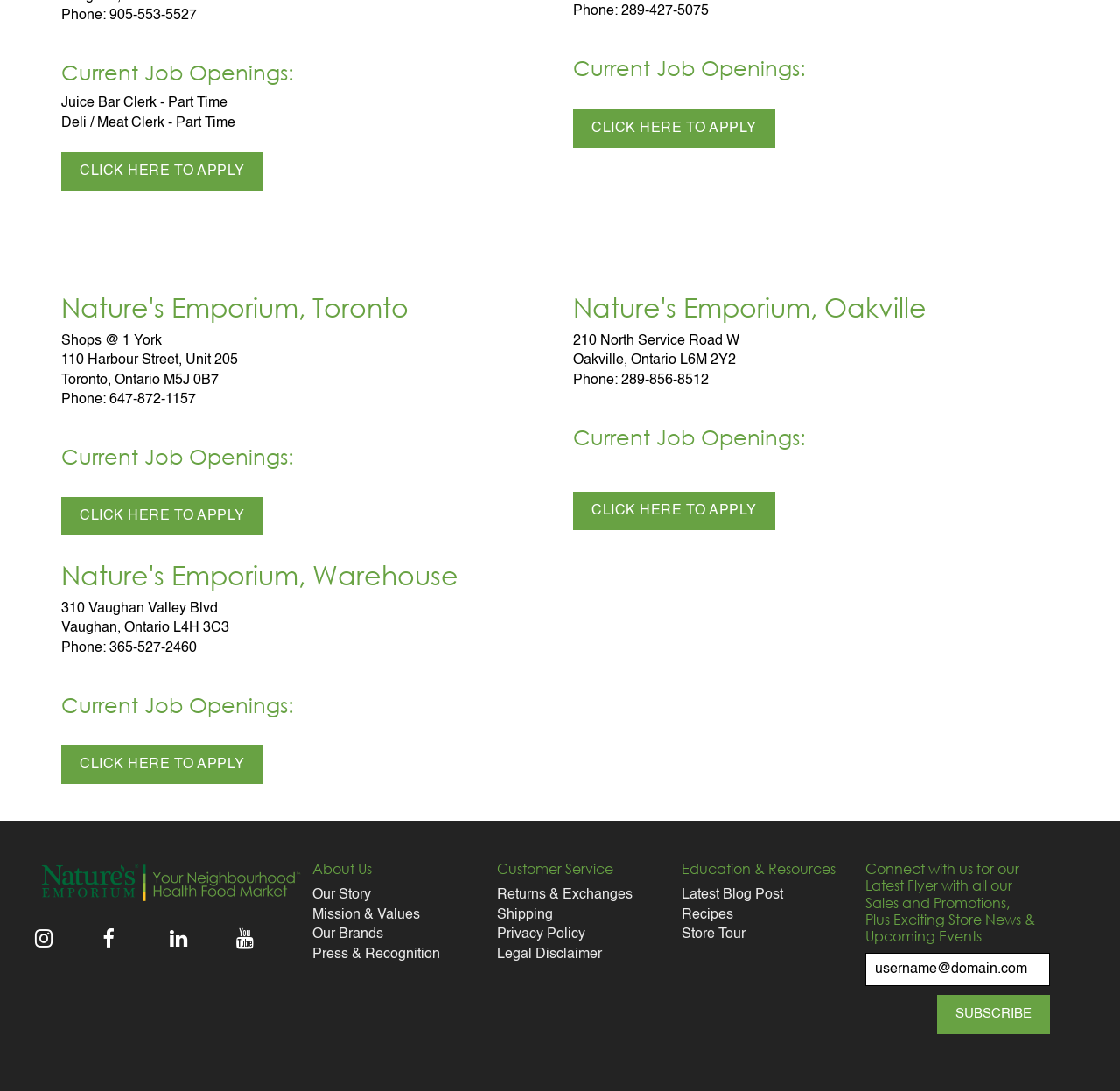Please identify the coordinates of the bounding box for the clickable region that will accomplish this instruction: "Subscribe to the newsletter".

[0.837, 0.912, 0.938, 0.948]